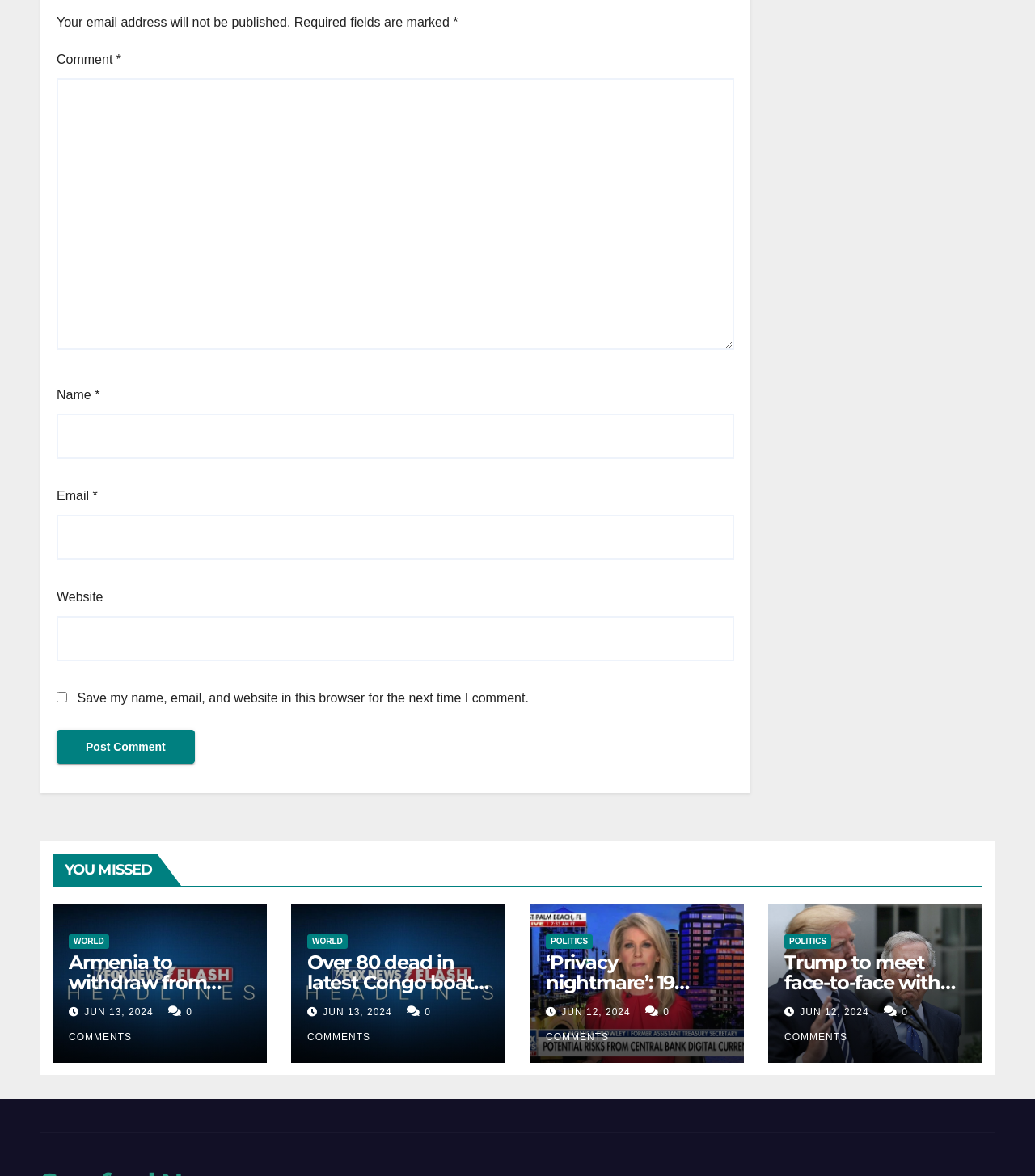Determine the bounding box coordinates for the UI element with the following description: "parent_node: Name * name="author"". The coordinates should be four float numbers between 0 and 1, represented as [left, top, right, bottom].

[0.055, 0.352, 0.709, 0.39]